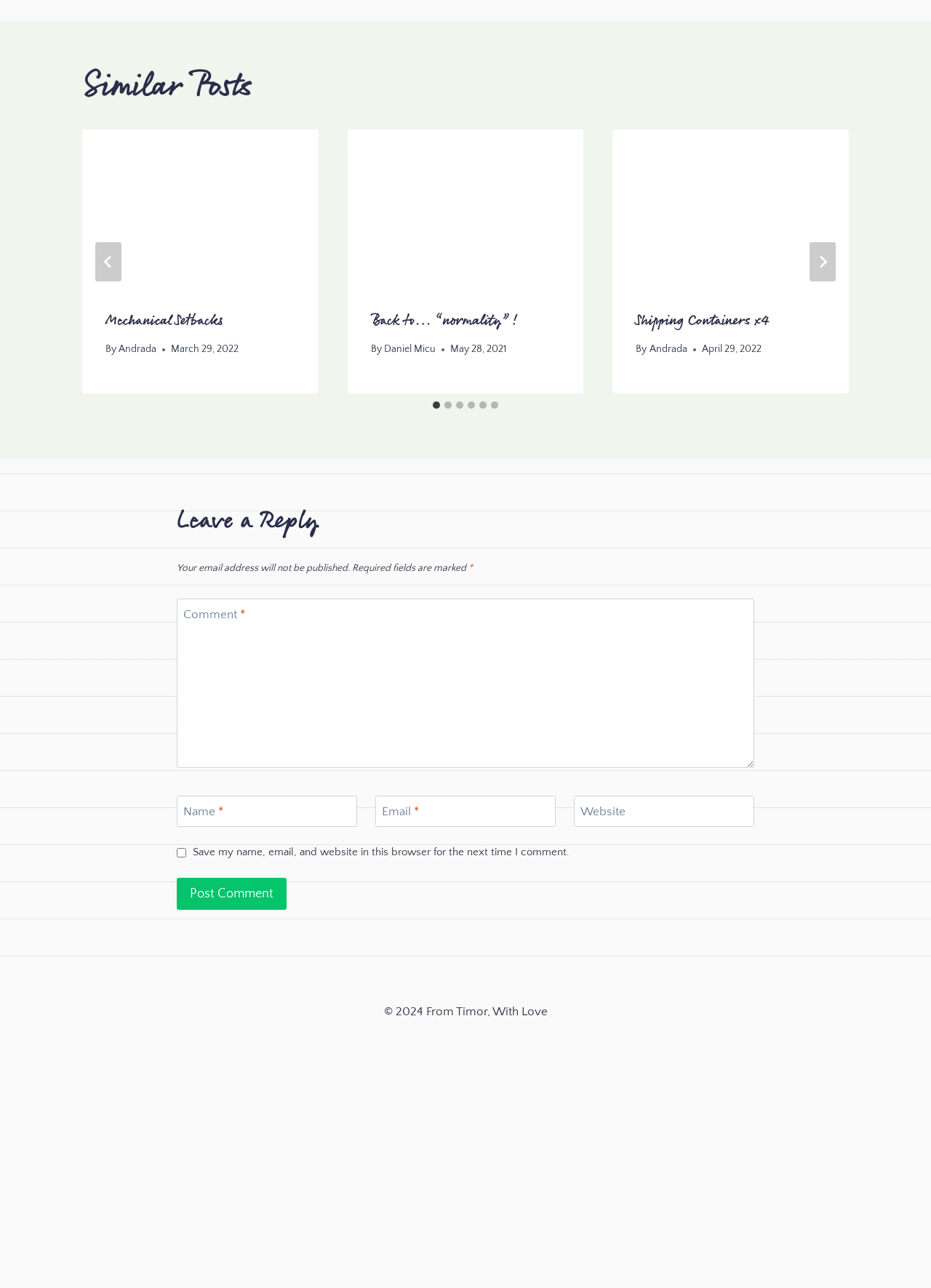Provide a short answer to the following question with just one word or phrase: How many slides are there?

6